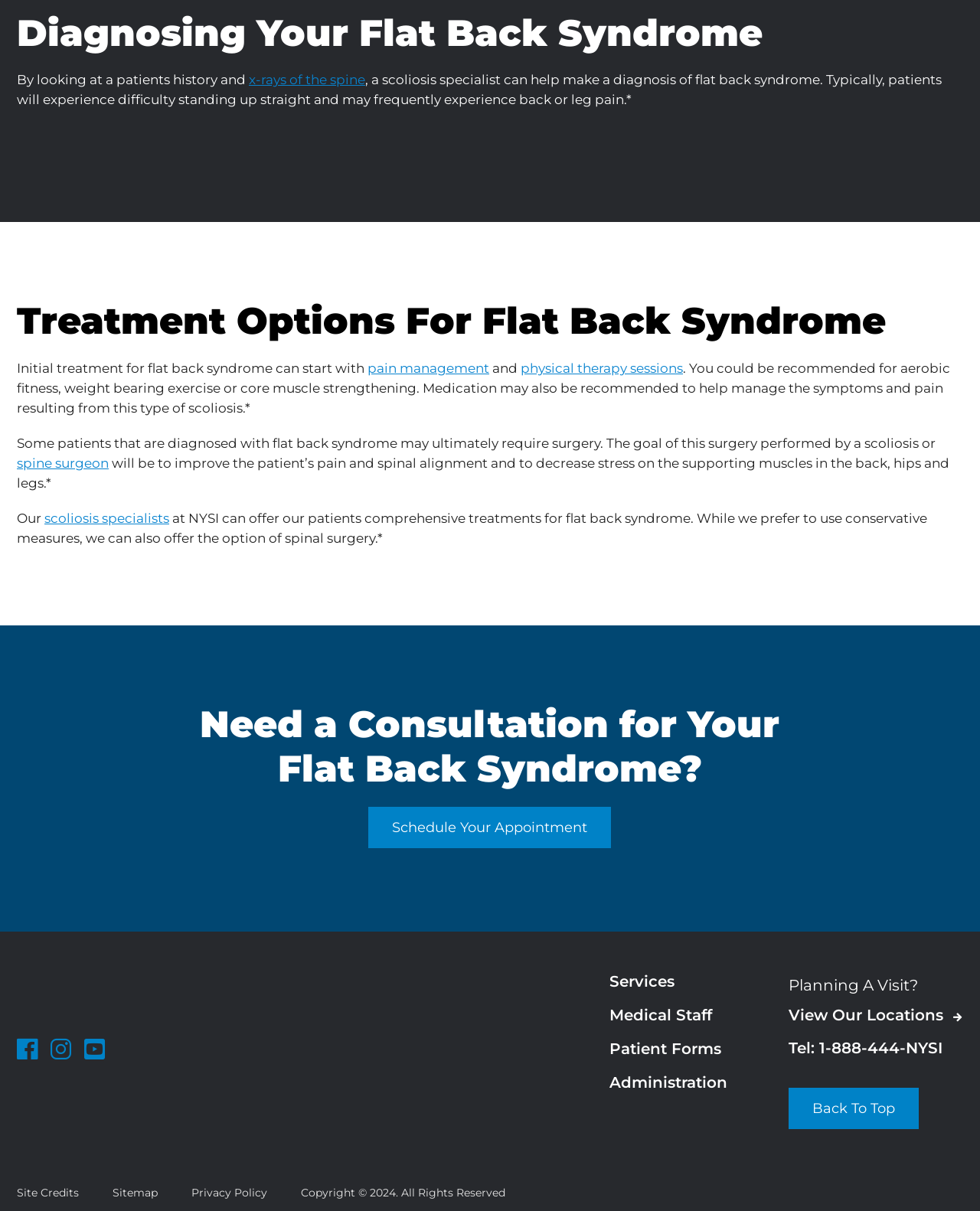Determine the bounding box coordinates of the clickable region to carry out the instruction: "Learn about scoliosis specialists".

[0.045, 0.421, 0.173, 0.434]